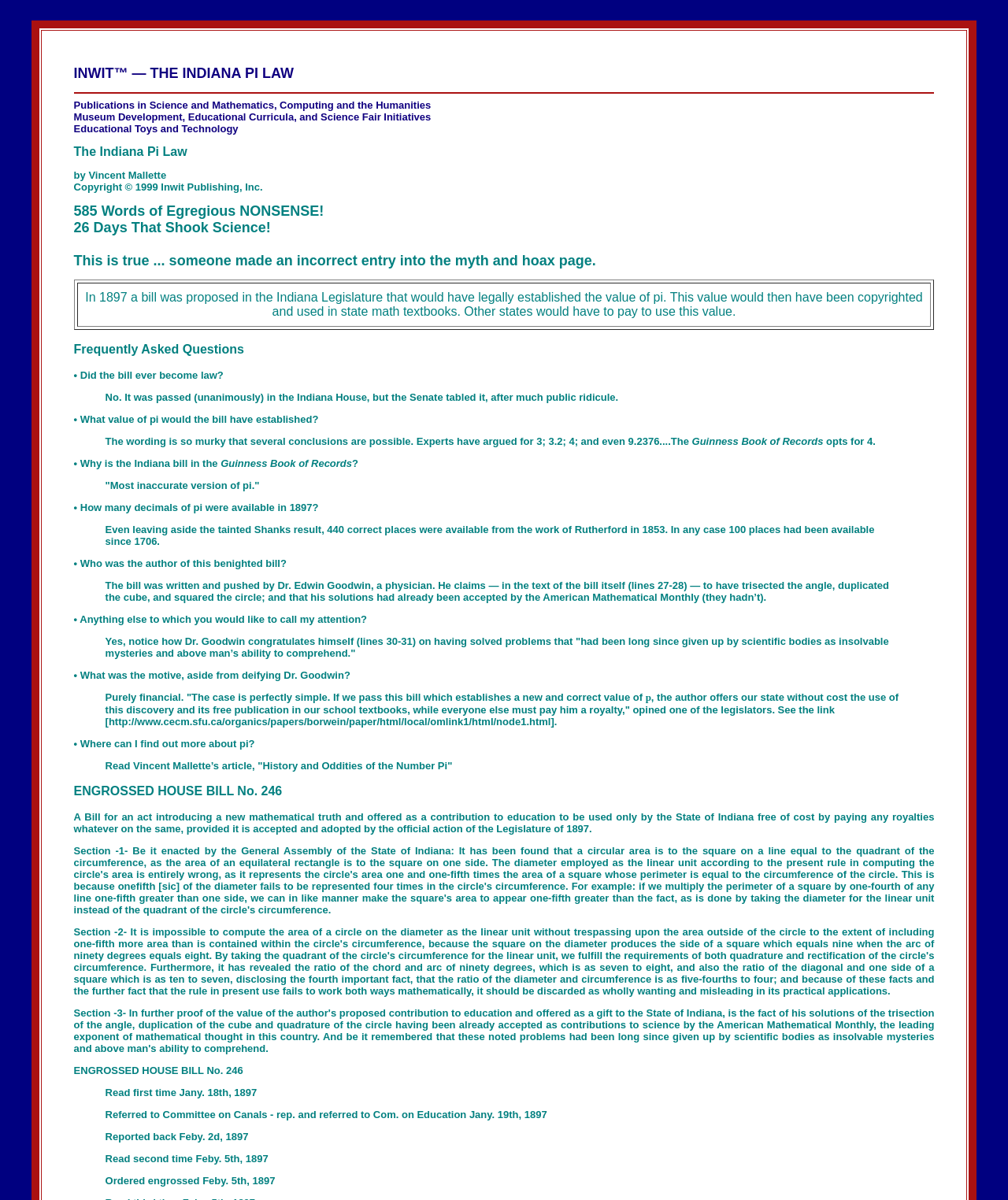Please respond to the question using a single word or phrase:
Who wrote the bill that would have established a new value of pi?

Dr. Edwin Goodwin